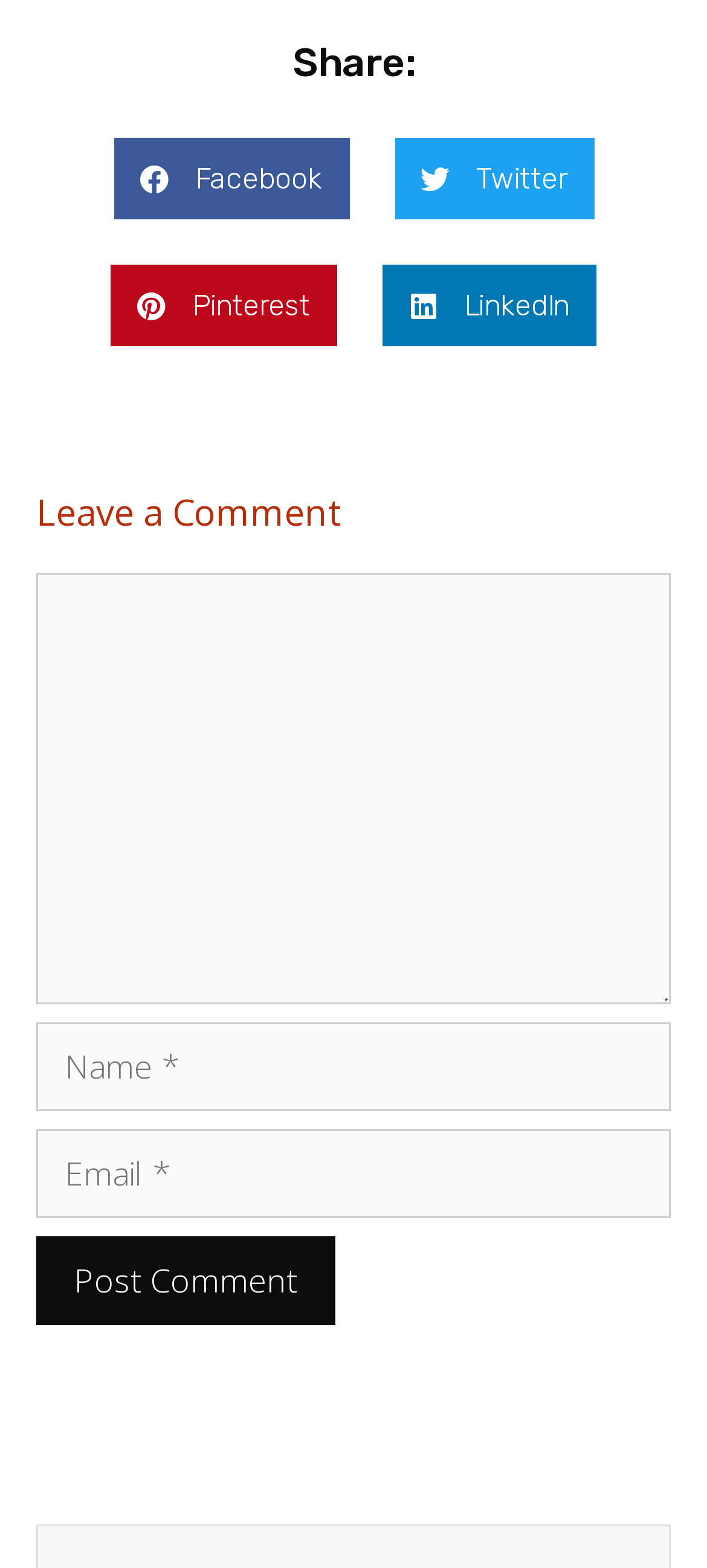Answer the question using only one word or a concise phrase: What is the format of the list of accounting firms?

a list with descriptions